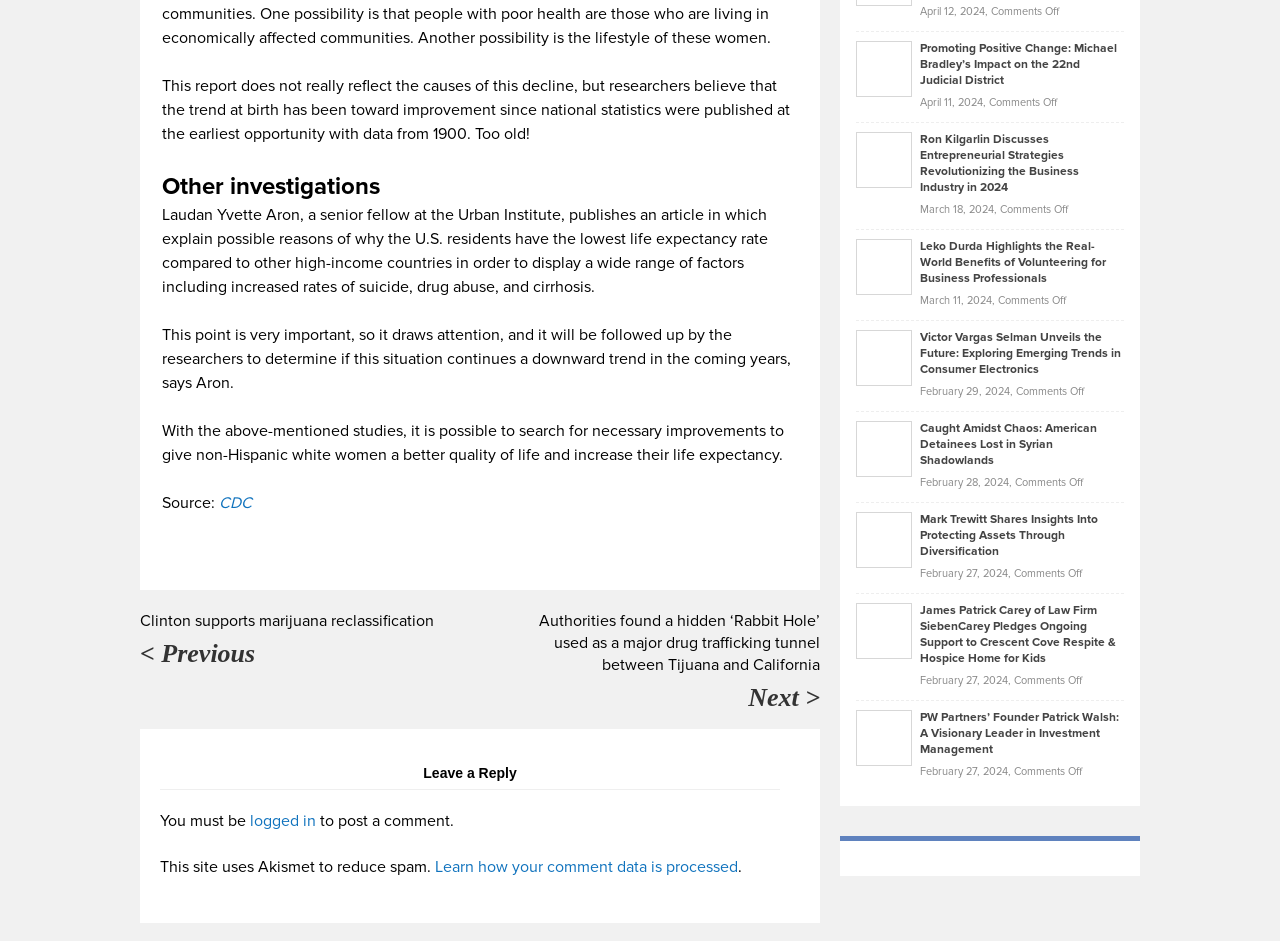Determine the coordinates of the bounding box that should be clicked to complete the instruction: "leave a reply". The coordinates should be represented by four float numbers between 0 and 1: [left, top, right, bottom].

[0.125, 0.812, 0.609, 0.839]